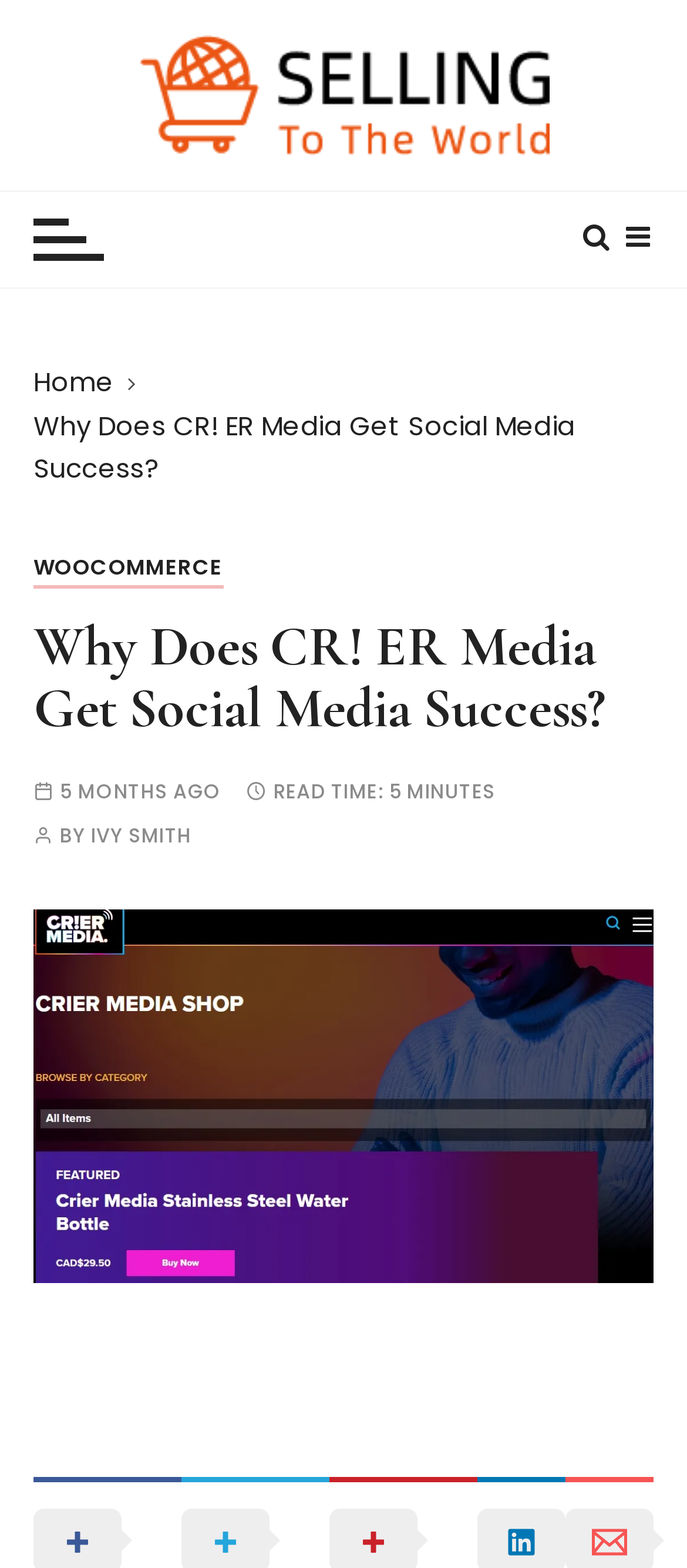Give a one-word or short phrase answer to the question: 
What is the category of the article?

WOOCOMMERCE